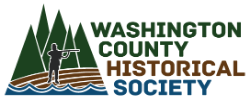Using the elements shown in the image, answer the question comprehensively: What is the figure in the logo holding?

The caption describes the figure in the logo as being depicted in silhouette and holding a rifle, which is likely a symbol of the area's historical context and geographical features.